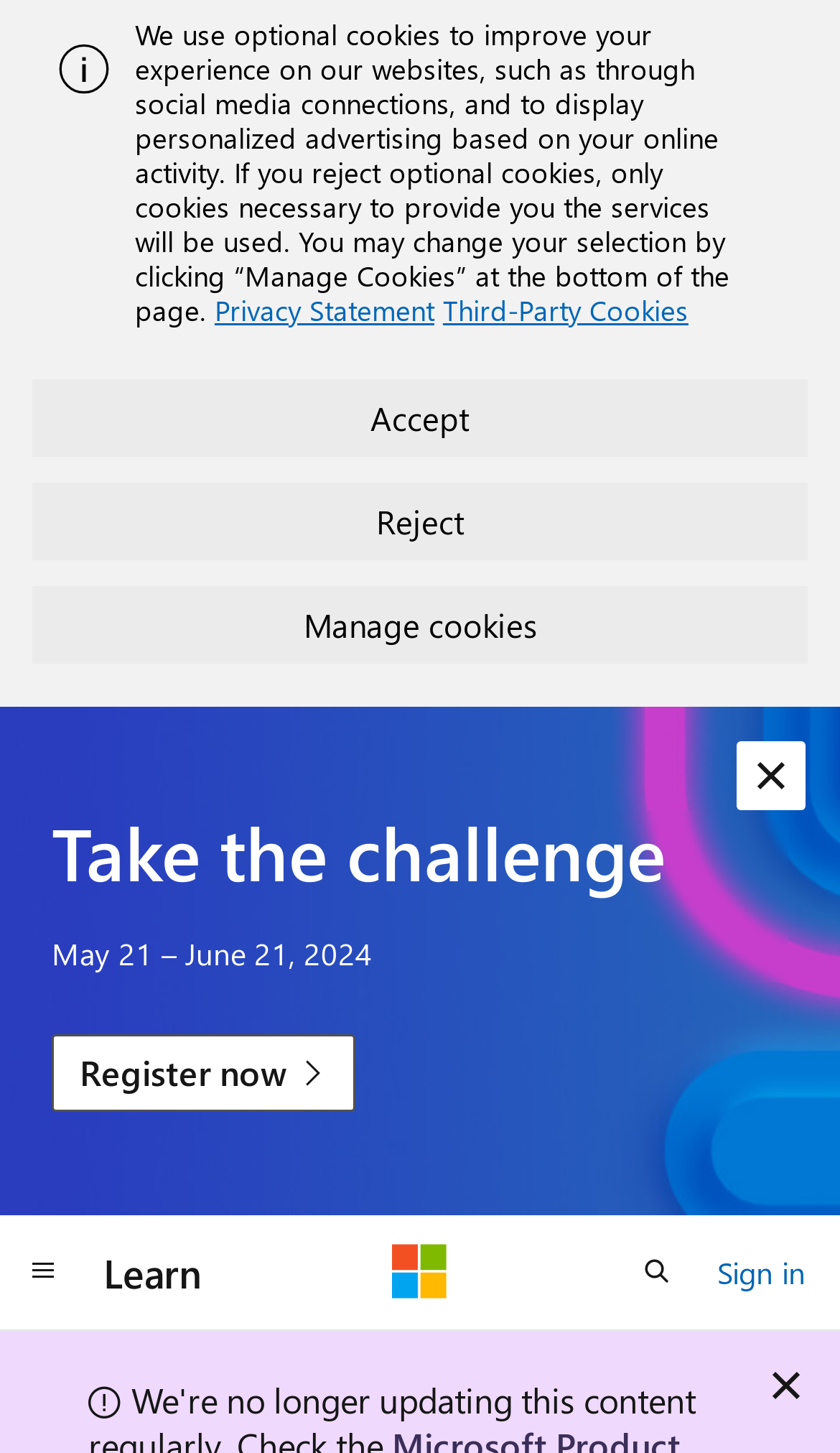What is the duration of the challenge?
Please provide a single word or phrase as your answer based on the screenshot.

May 21 – June 21, 2024